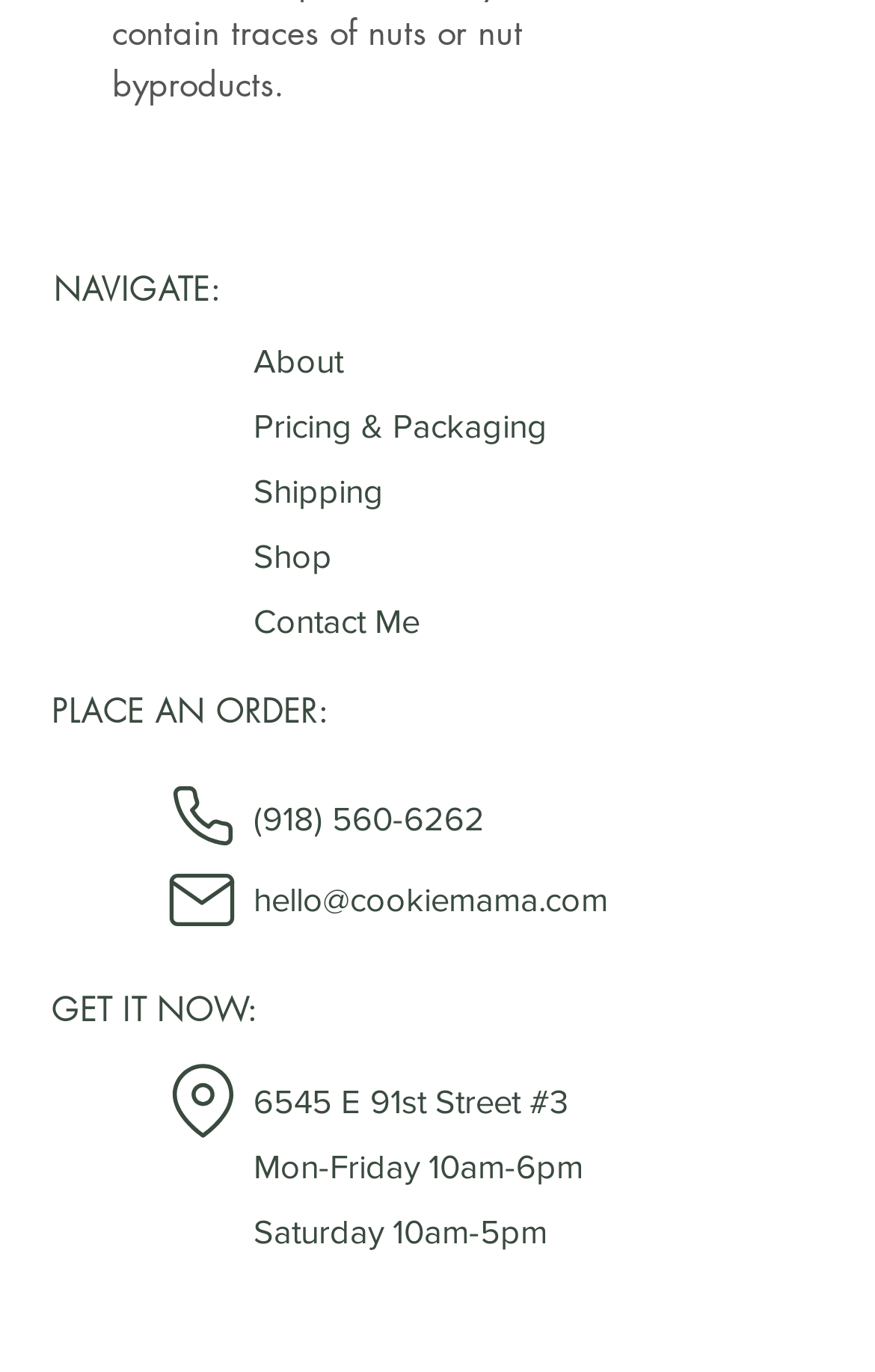Determine the bounding box coordinates of the clickable element to achieve the following action: 'View Instagram'. Provide the coordinates as four float values between 0 and 1, formatted as [left, top, right, bottom].

[0.29, 0.935, 0.379, 0.993]